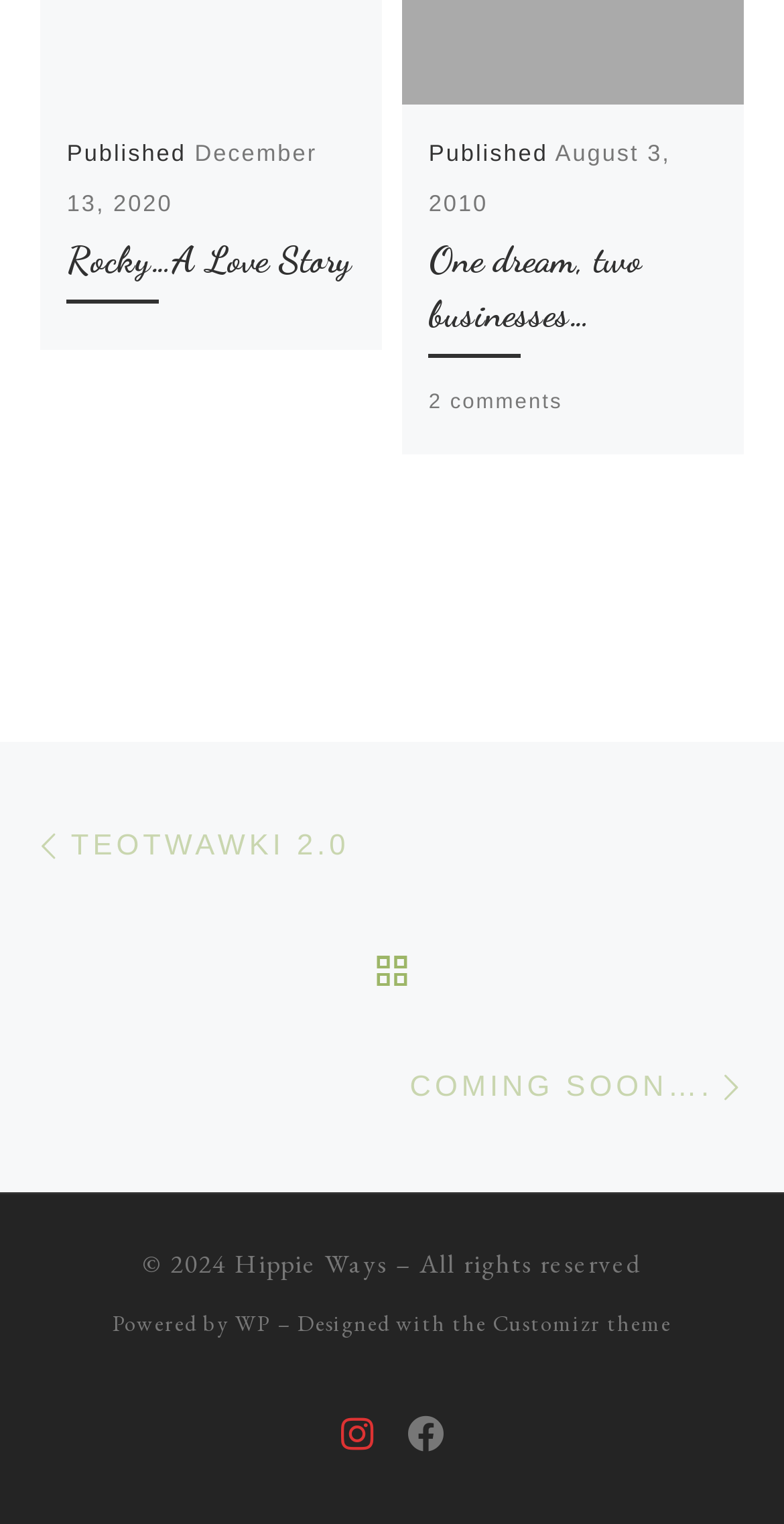What is the theme of the webpage?
Analyze the image and deliver a detailed answer to the question.

I found the theme of the webpage by looking at the static text elements at the bottom of the webpage, and found that the theme is 'Customizr theme'.